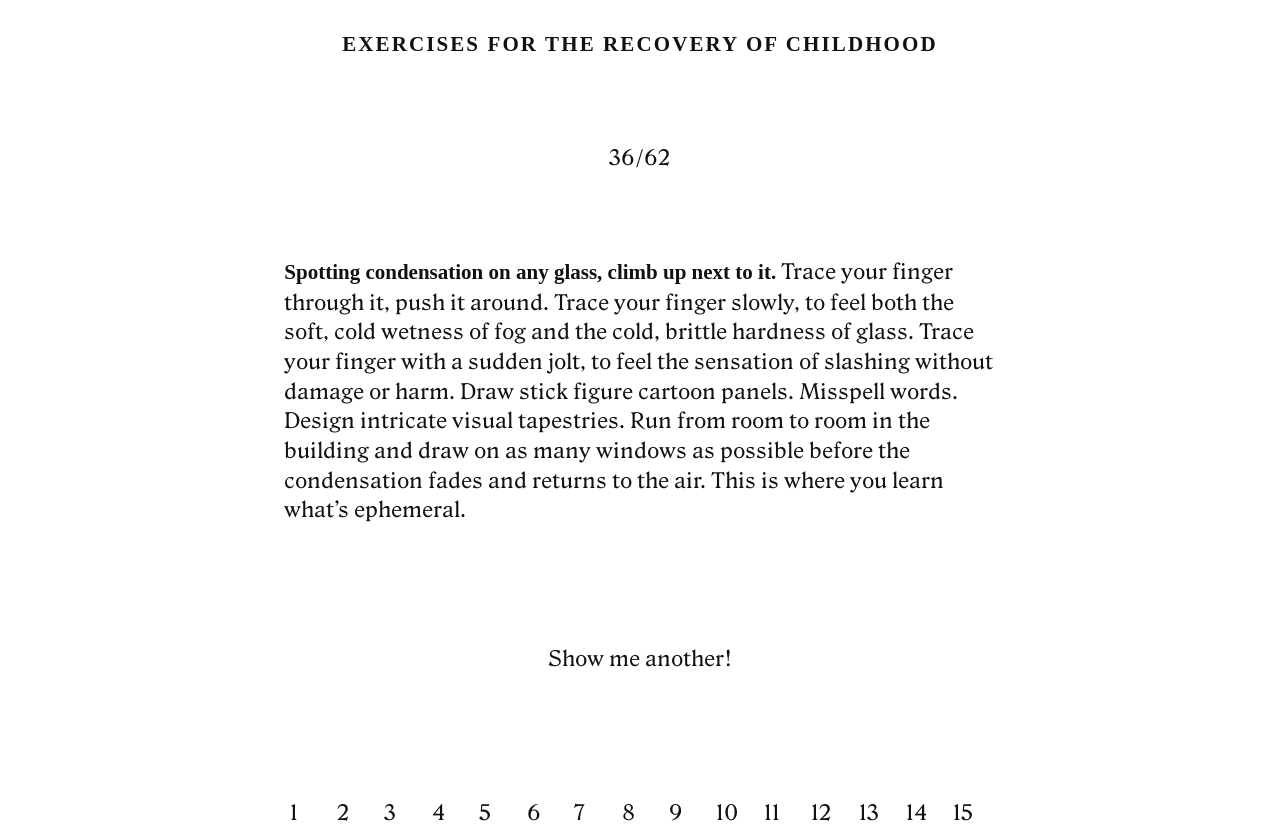Provide the bounding box coordinates of the HTML element described by the text: "5".

[0.37, 0.95, 0.407, 0.998]